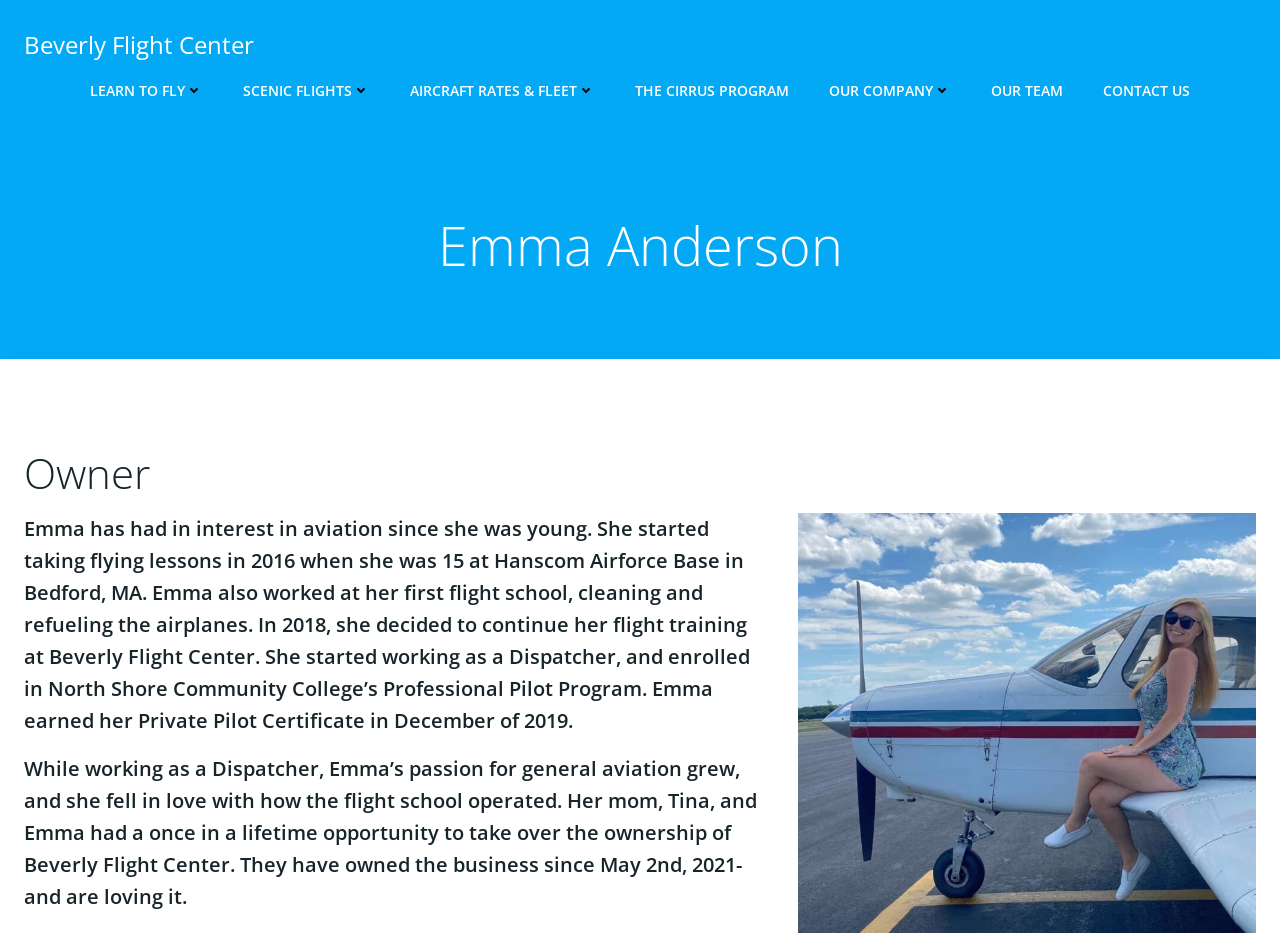Could you locate the bounding box coordinates for the section that should be clicked to accomplish this task: "Click on LEARN TO FLY".

[0.07, 0.086, 0.159, 0.108]